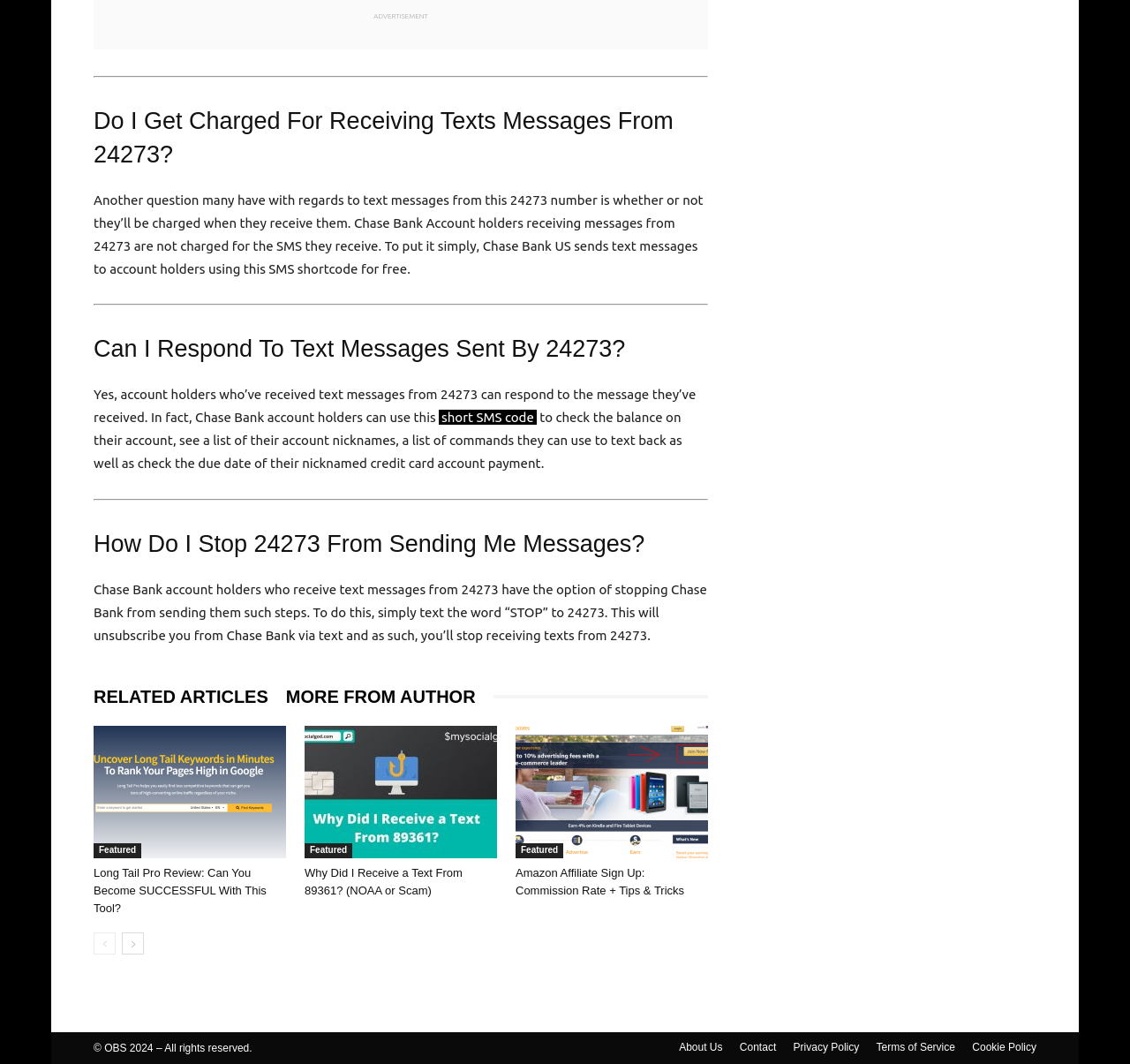From the image, can you give a detailed response to the question below:
Can I respond to text messages from 24273?

According to the webpage, account holders who receive text messages from 24273 can respond to the message they've received. In fact, they can use this short SMS code to check their account balance, see a list of their account nicknames, and more.